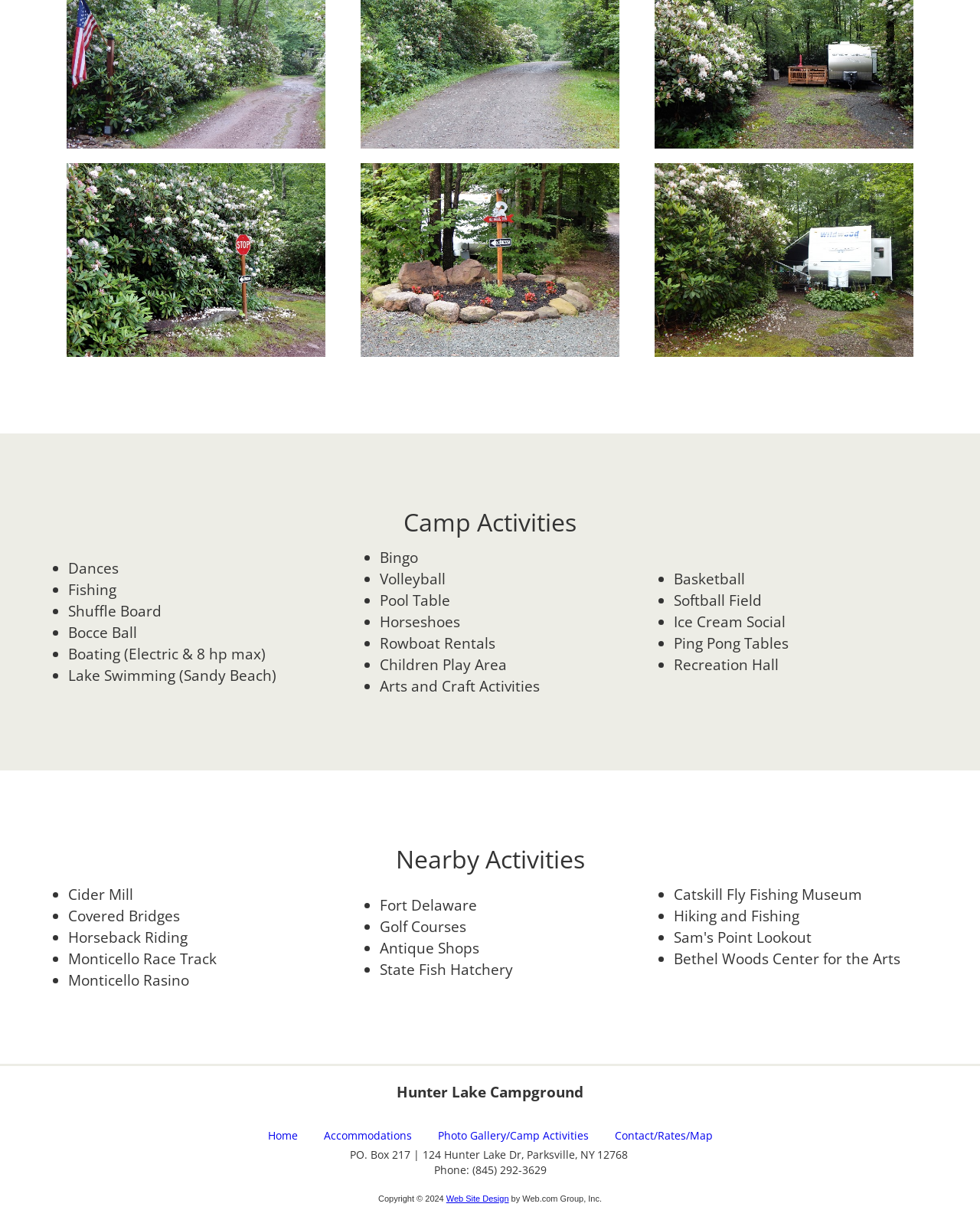For the following element description, predict the bounding box coordinates in the format (top-left x, top-left y, bottom-right x, bottom-right y). All values should be floating point numbers between 0 and 1. Description: Web Site Design

[0.455, 0.978, 0.519, 0.986]